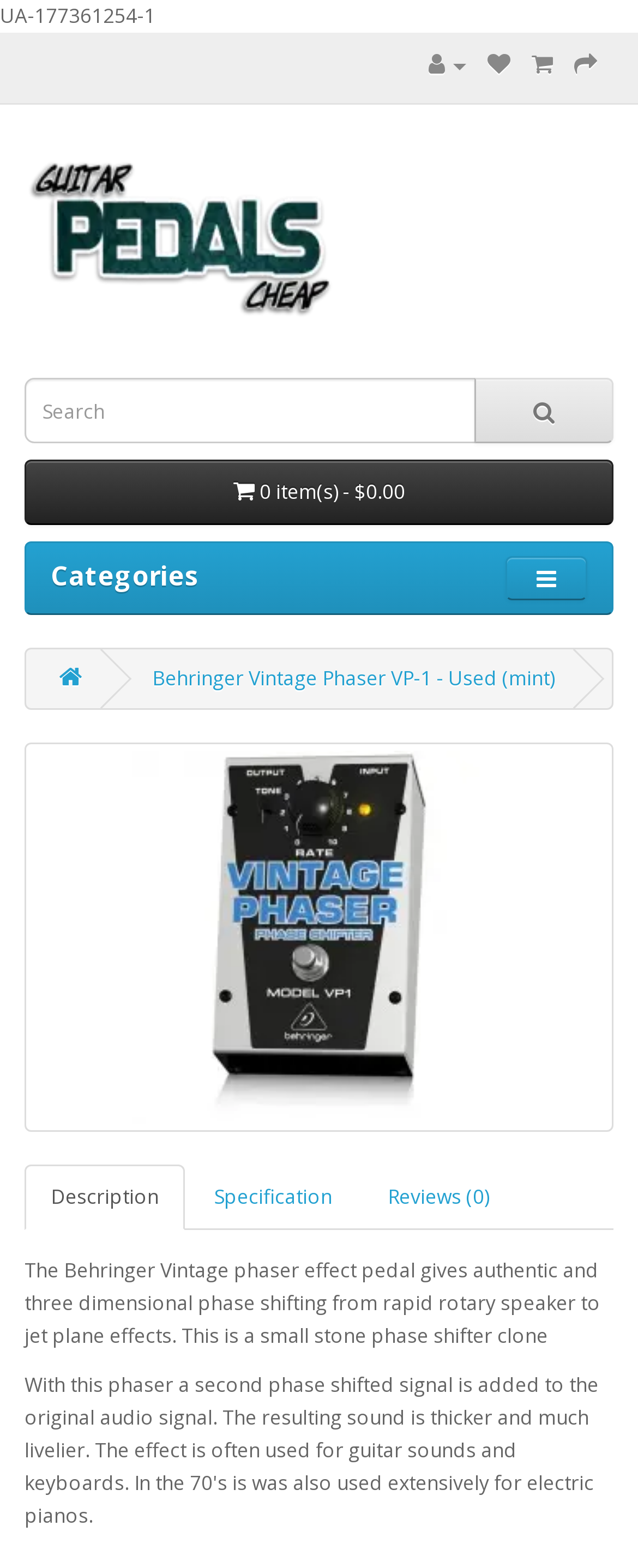Locate the headline of the webpage and generate its content.

Behringer Vintage Phaser VP-1 - Used (mint)